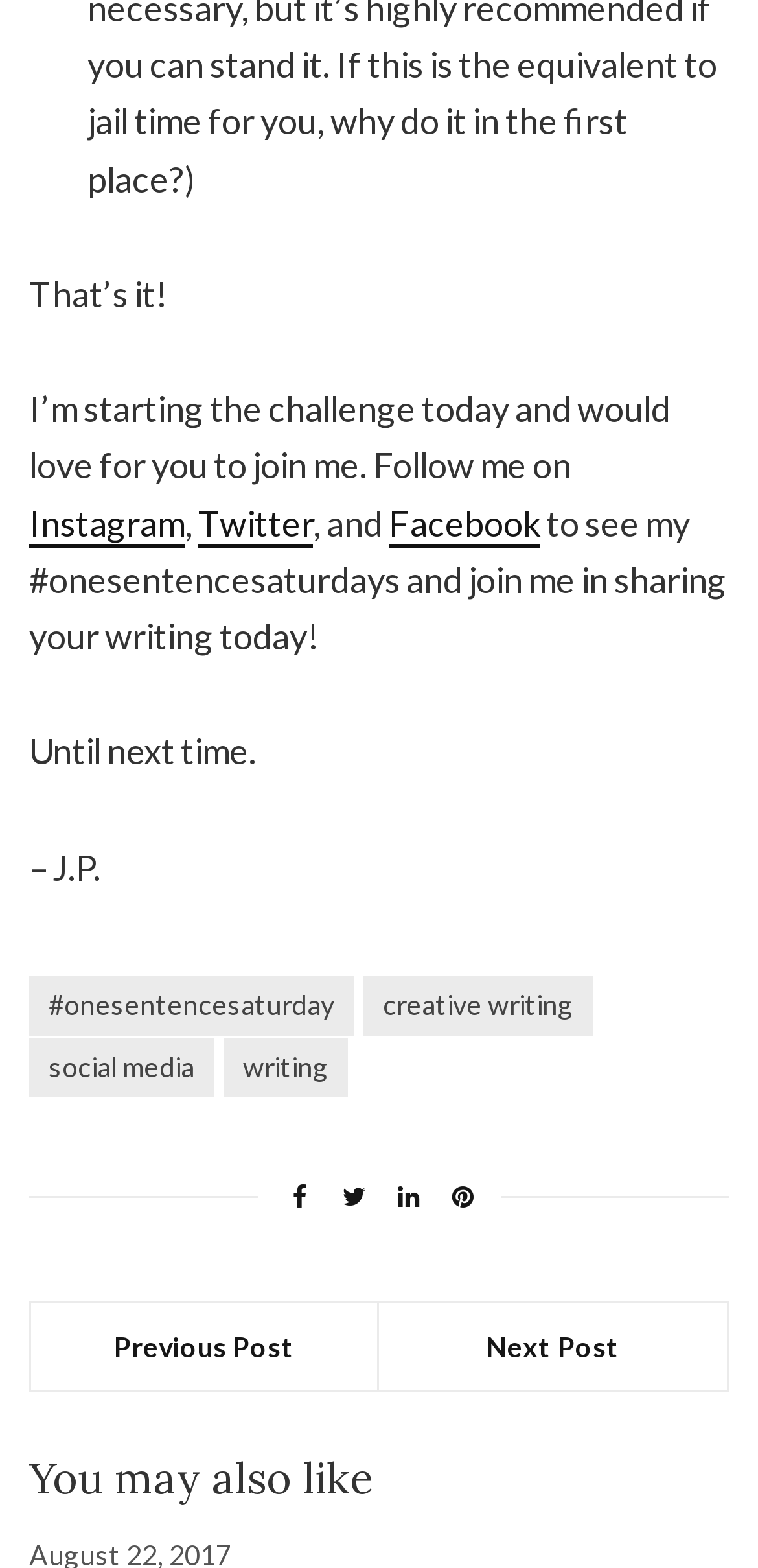How many links are there at the bottom of the page?
Answer the question with a single word or phrase by looking at the picture.

2